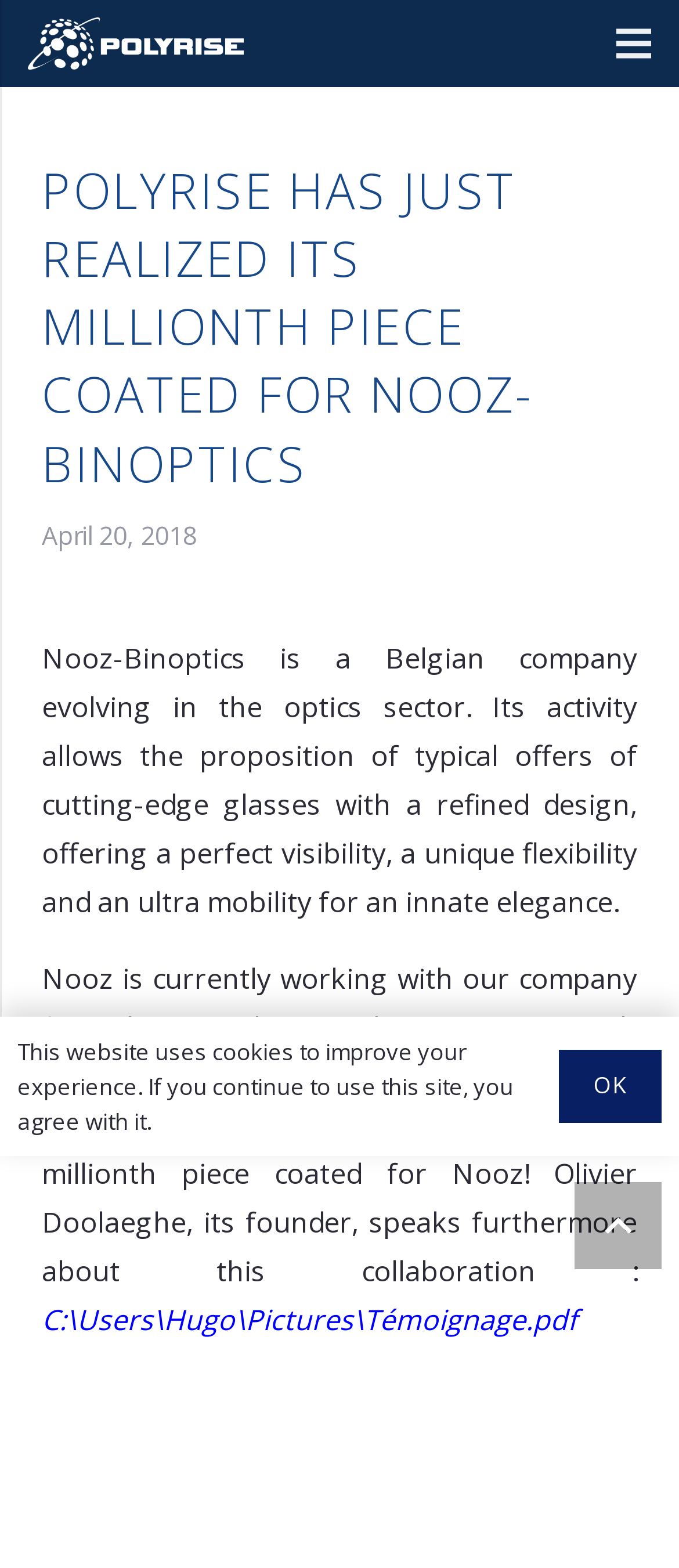Who is the founder of Nooz-Binoptics?
Based on the image, provide a one-word or brief-phrase response.

Olivier Doolaeghe